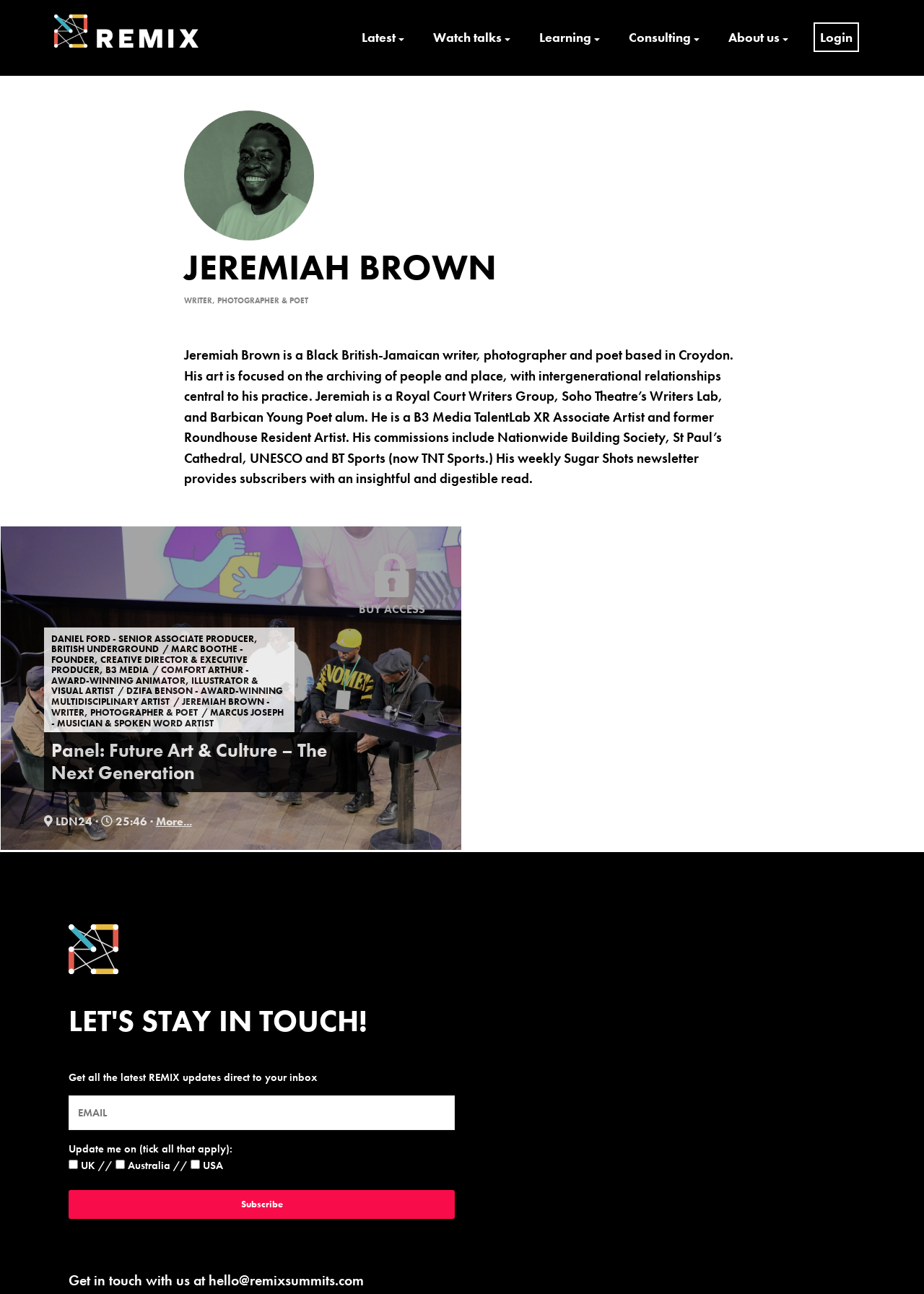Utilize the information from the image to answer the question in detail:
What is the purpose of the 'Subscribe' button?

The 'Subscribe' button is located below the 'LET'S STAY IN TOUCH!' heading and is accompanied by a text box to enter an email address. The purpose of this button is to allow users to subscribe to REMIX updates, as indicated by the surrounding text.